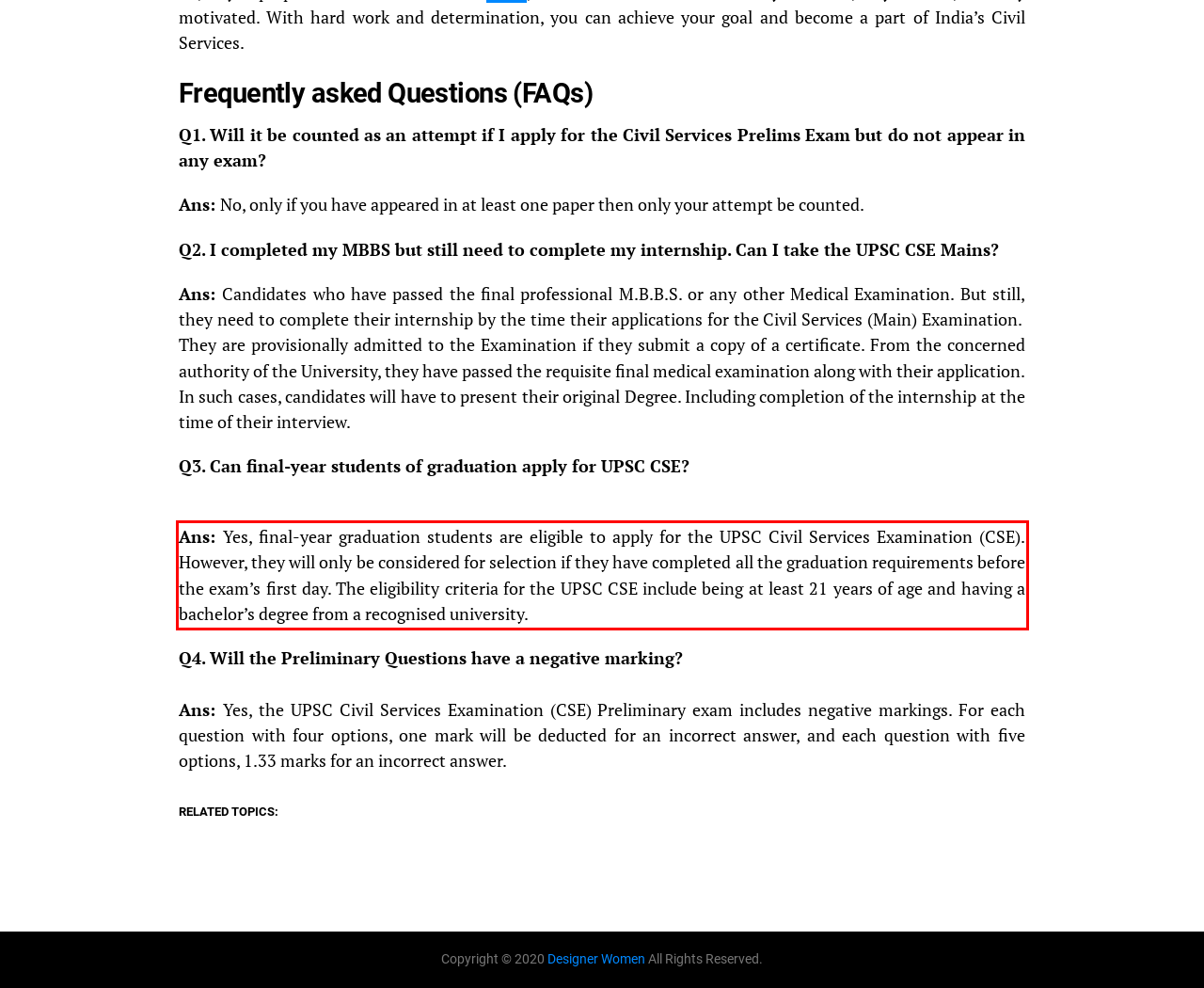Identify the text inside the red bounding box in the provided webpage screenshot and transcribe it.

Ans: Yes, final-year graduation students are eligible to apply for the UPSC Civil Services Examination (CSE). However, they will only be considered for selection if they have completed all the graduation requirements before the exam’s first day. The eligibility criteria for the UPSC CSE include being at least 21 years of age and having a bachelor’s degree from a recognised university.